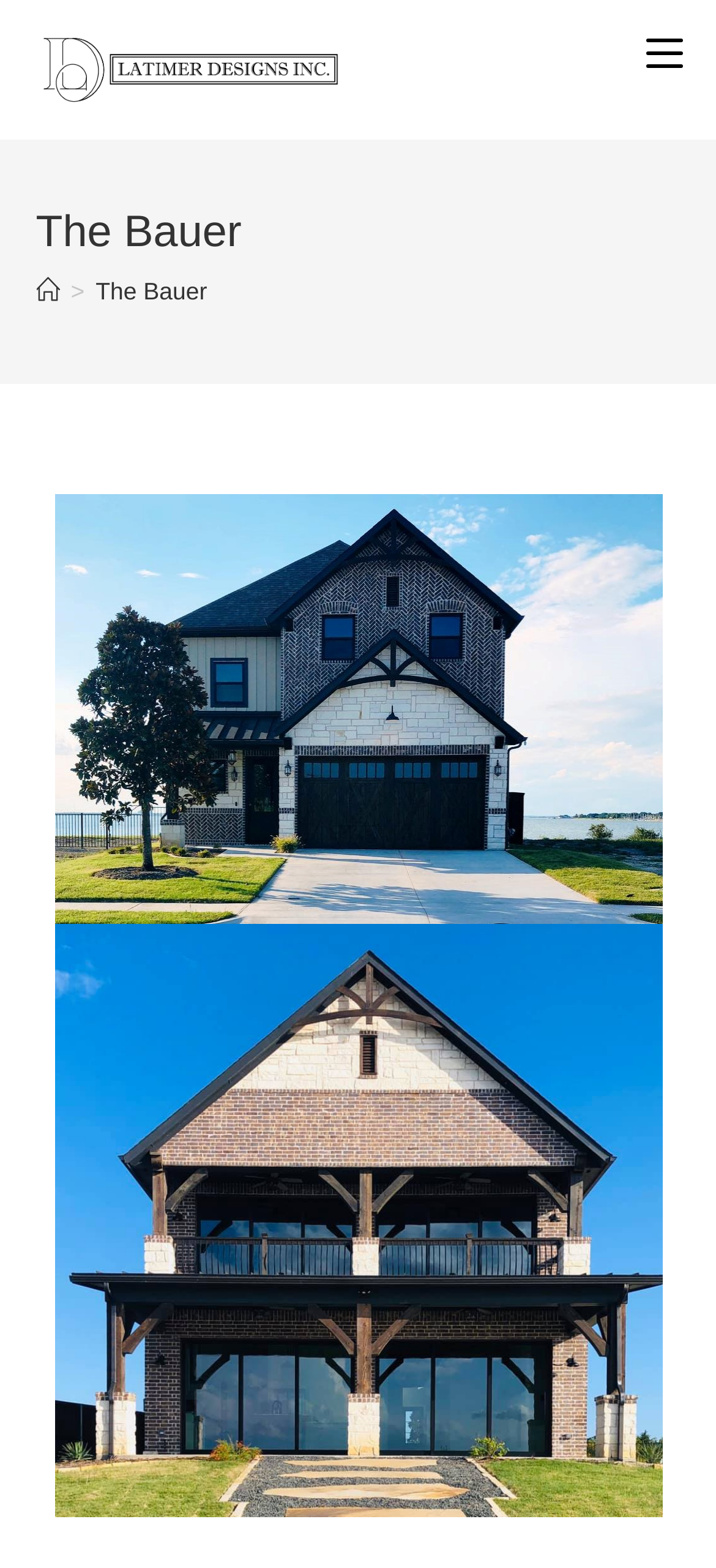Find the bounding box coordinates for the HTML element described as: "alt="Latimer Designs"". The coordinates should consist of four float values between 0 and 1, i.e., [left, top, right, bottom].

[0.046, 0.033, 0.485, 0.052]